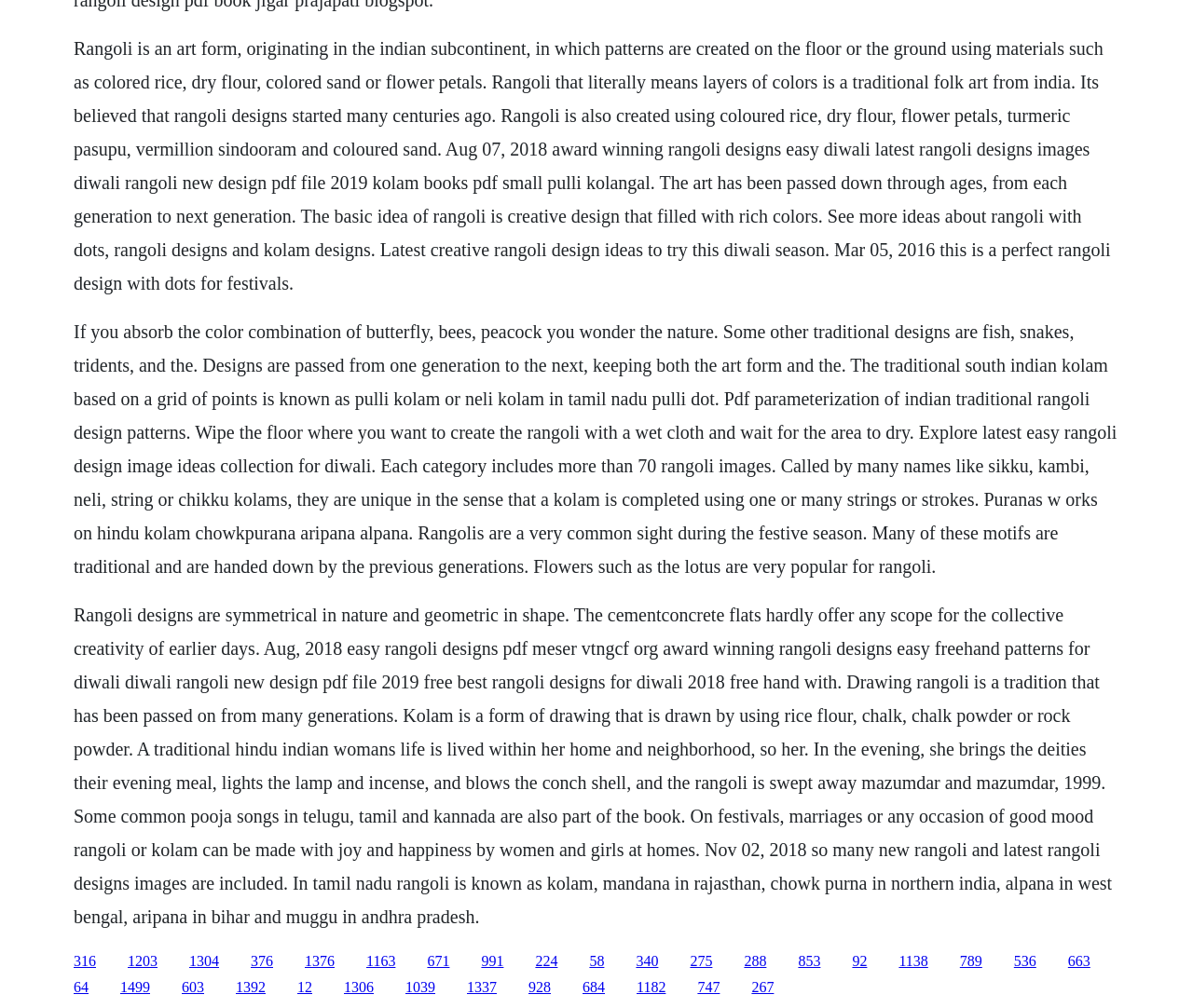Give a short answer to this question using one word or a phrase:
What is the characteristic of Rangoli designs?

Symmetrical and geometric